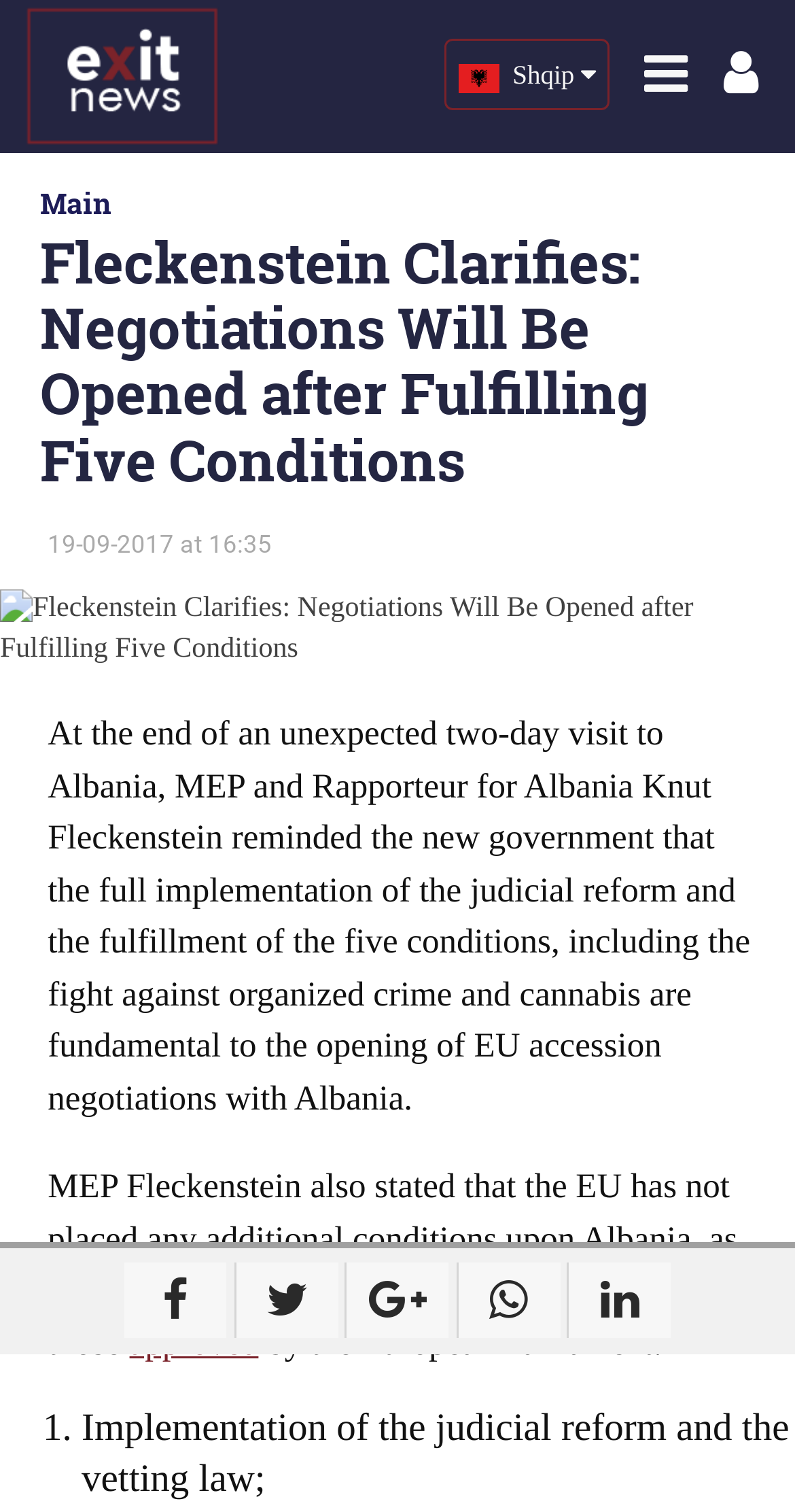Show the bounding box coordinates of the element that should be clicked to complete the task: "Share the article".

[0.156, 0.835, 0.285, 0.884]